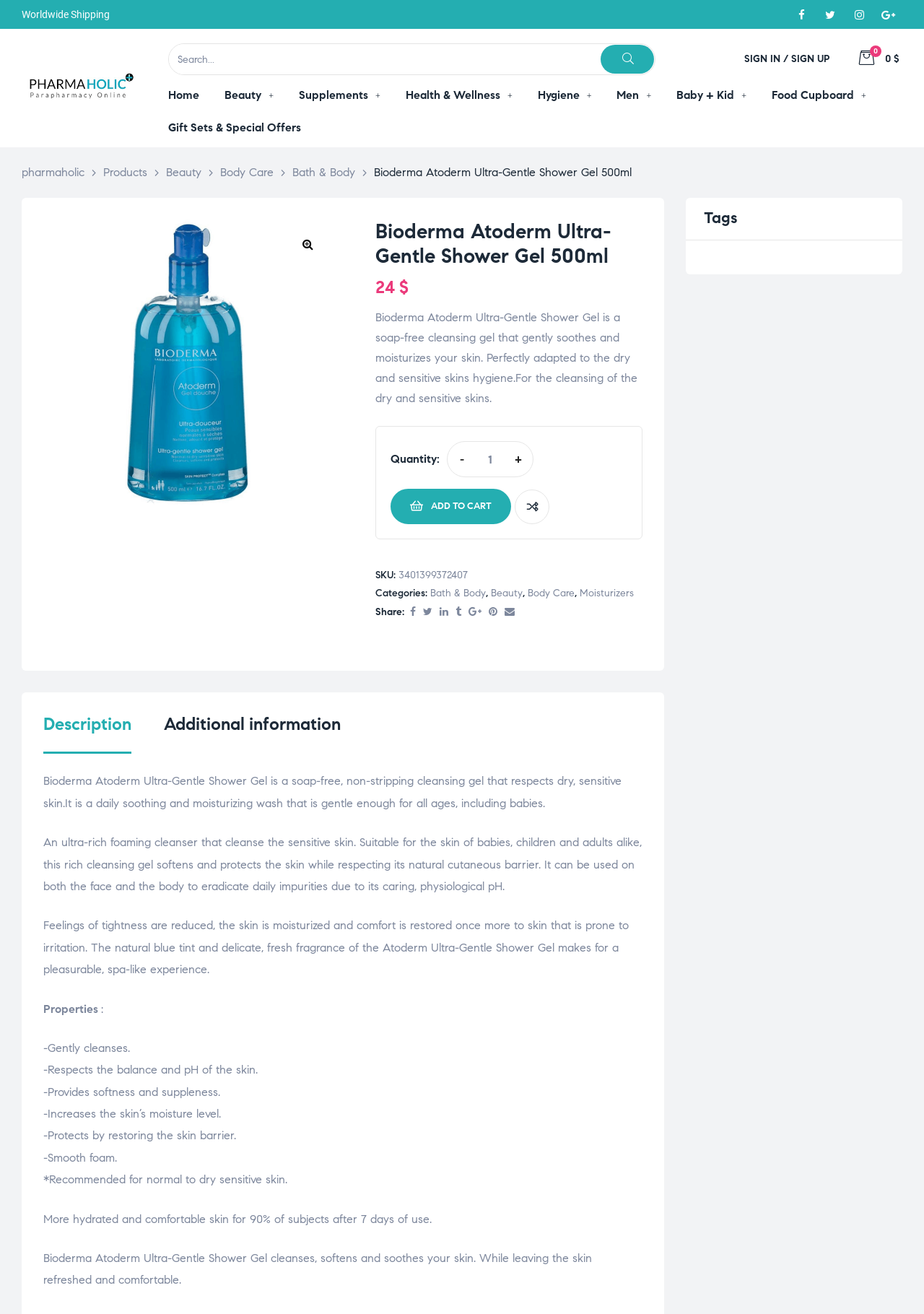What are the categories of the product?
Could you answer the question with a detailed and thorough explanation?

I found the categories by looking at the static text 'Categories:' and the adjacent links 'Bath & Body', 'Beauty', 'Body Care', and 'Moisturizers' which list the categories of the product.